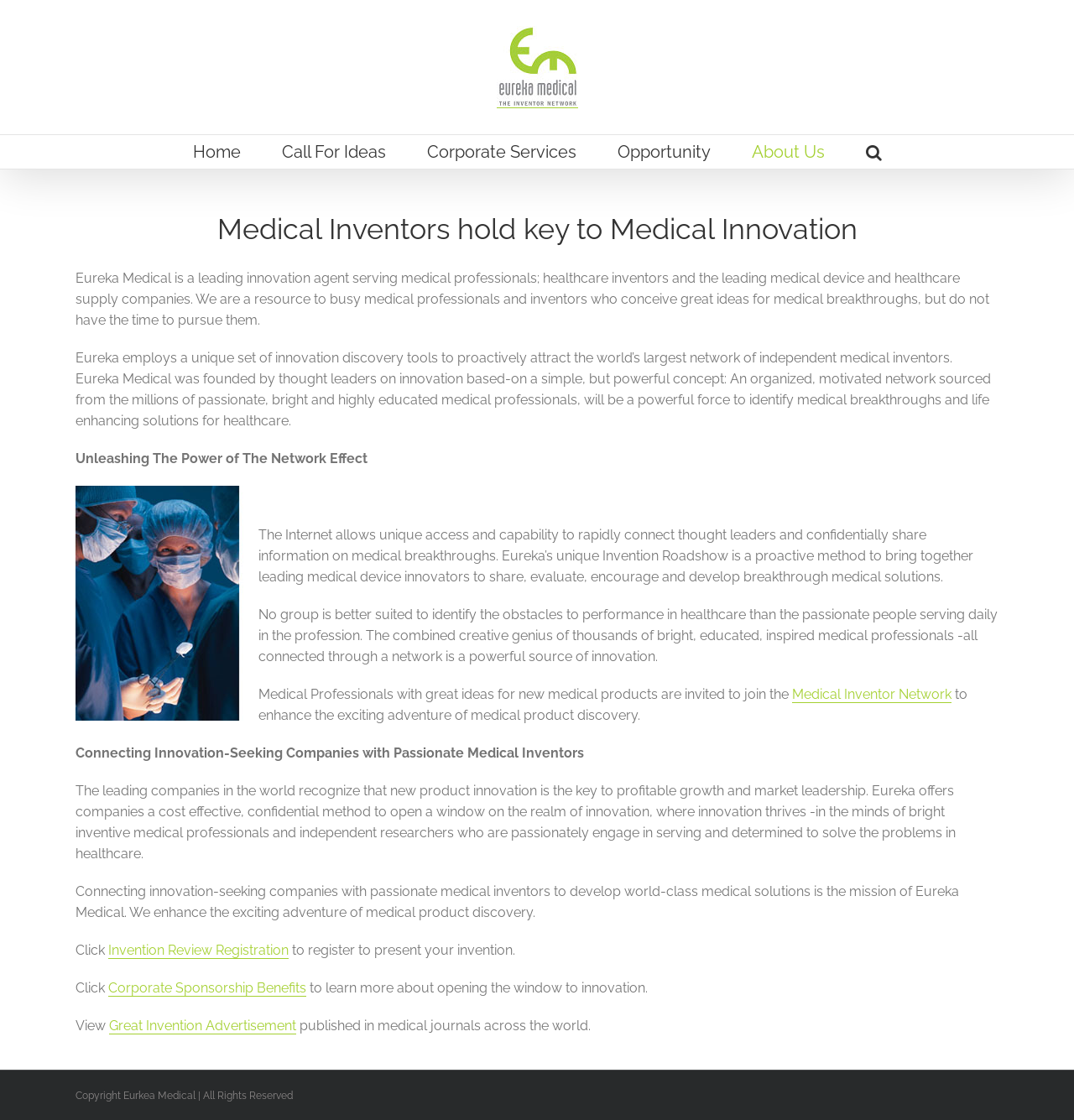Answer this question using a single word or a brief phrase:
What is the benefit of connecting innovation-seeking companies with passionate medical inventors?

To develop world-class medical solutions